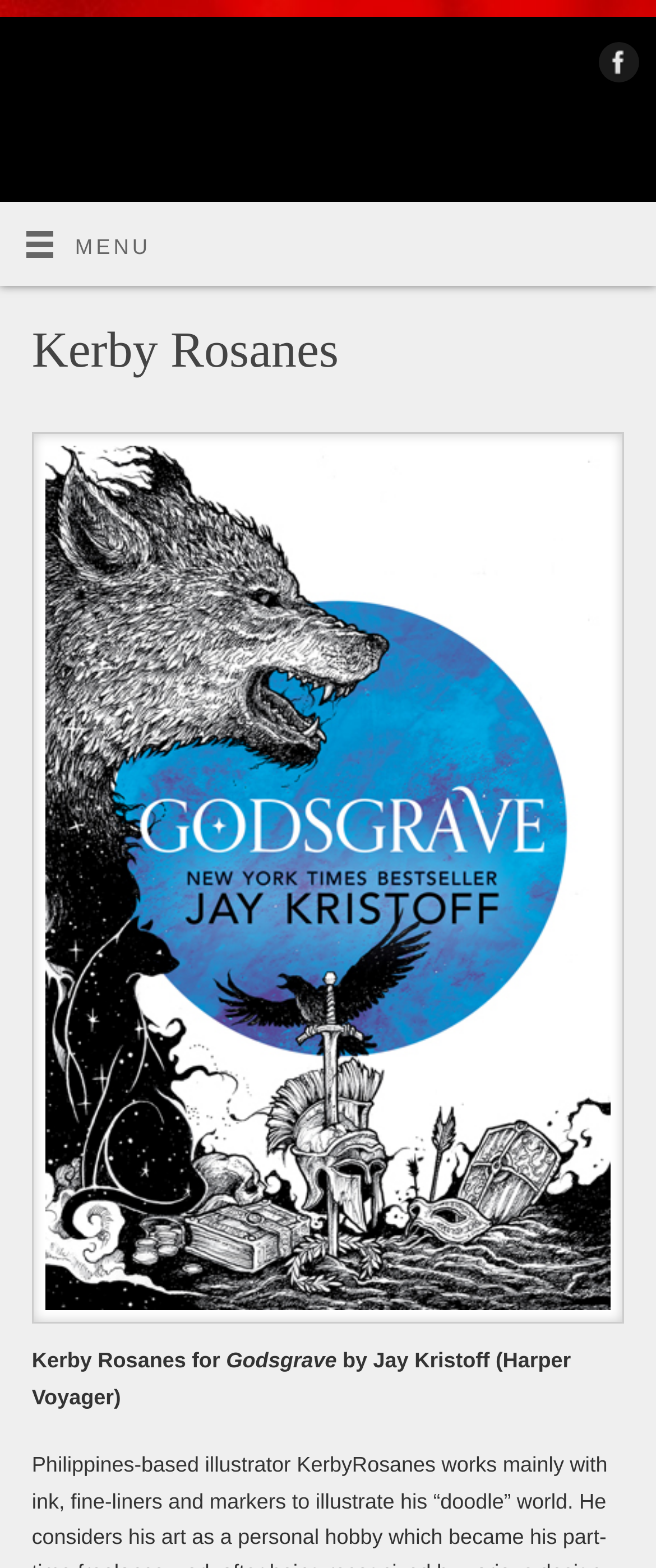Summarize the contents and layout of the webpage in detail.

The webpage is about Kerby Rosanes, an artist, and his work related to The David Gemmell Awards for Fantasy. At the top right corner, there is a Facebook link with a corresponding Facebook icon. On the top left side, there is a menu link with the text "MENU". 

Below the menu link, the webpage is dominated by a large image of a book cover, "Godsgrave", which takes up most of the vertical space. Above the book cover image, there is a heading with the text "Kerby Rosanes". 

At the bottom of the book cover image, there are two lines of text. The first line reads "Kerby Rosanes for" and the second line reads "by Jay Kristoff (Harper Voyager)". These lines are positioned near the bottom of the page, aligned to the left.